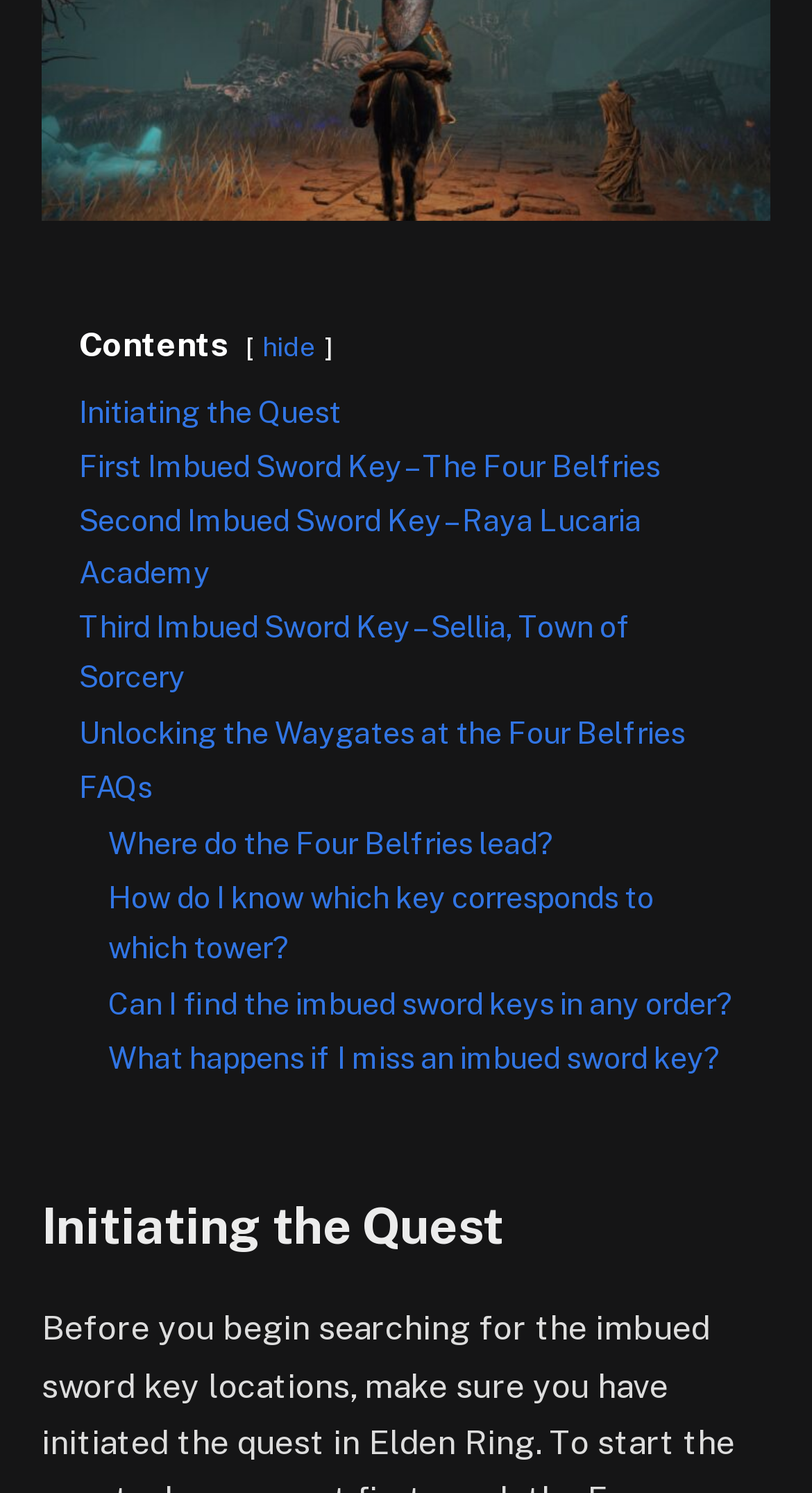Determine the bounding box coordinates for the clickable element to execute this instruction: "Explore 'Where do the Four Belfries lead?'". Provide the coordinates as four float numbers between 0 and 1, i.e., [left, top, right, bottom].

[0.133, 0.552, 0.682, 0.576]